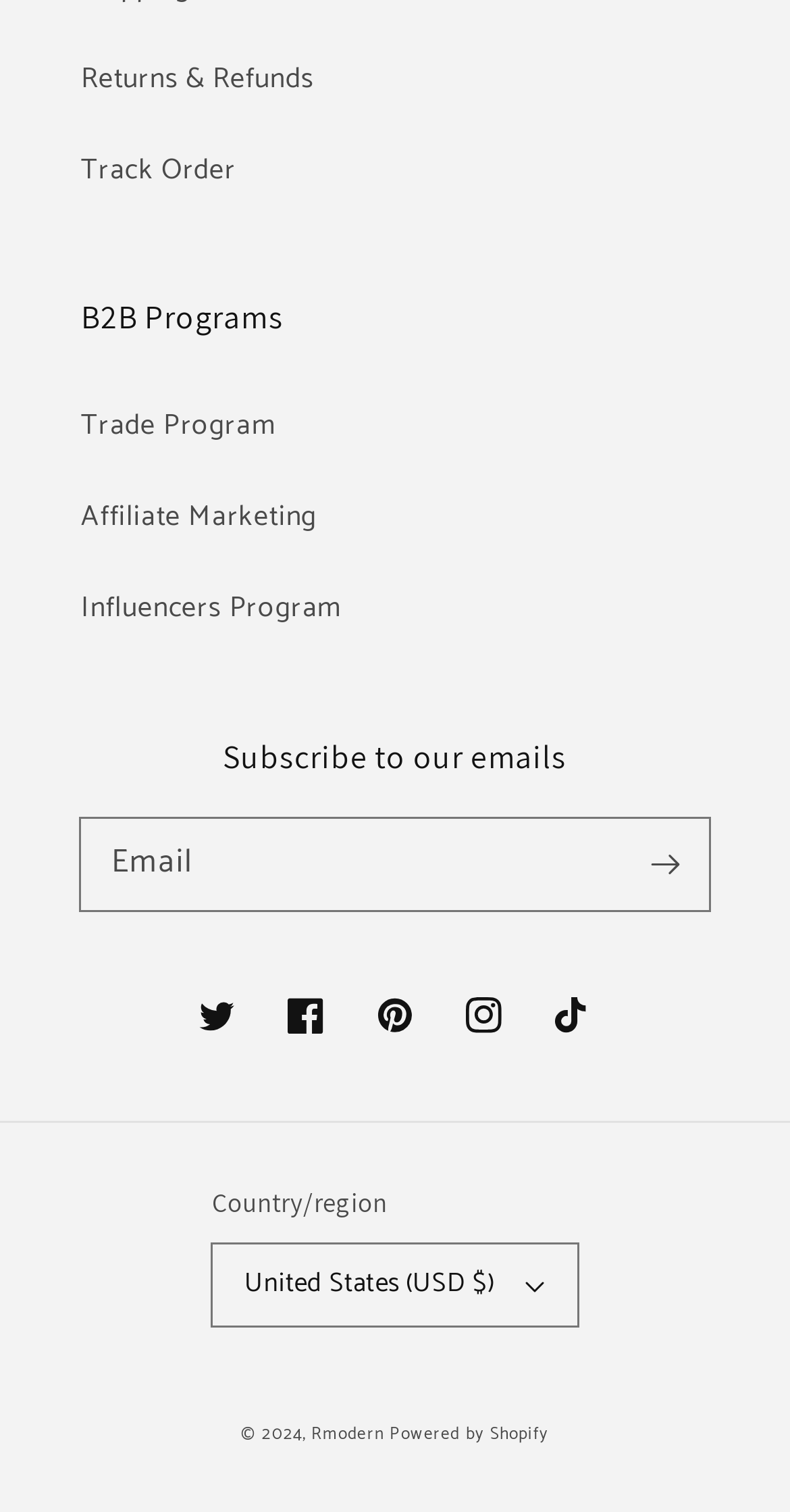What type of program is the 'Trade Program' link related to?
We need a detailed and meticulous answer to the question.

The 'Trade Program' link is categorized under the 'B2B Programs' heading, indicating that it is related to a business-to-business program, which is a type of program that facilitates trade between businesses.